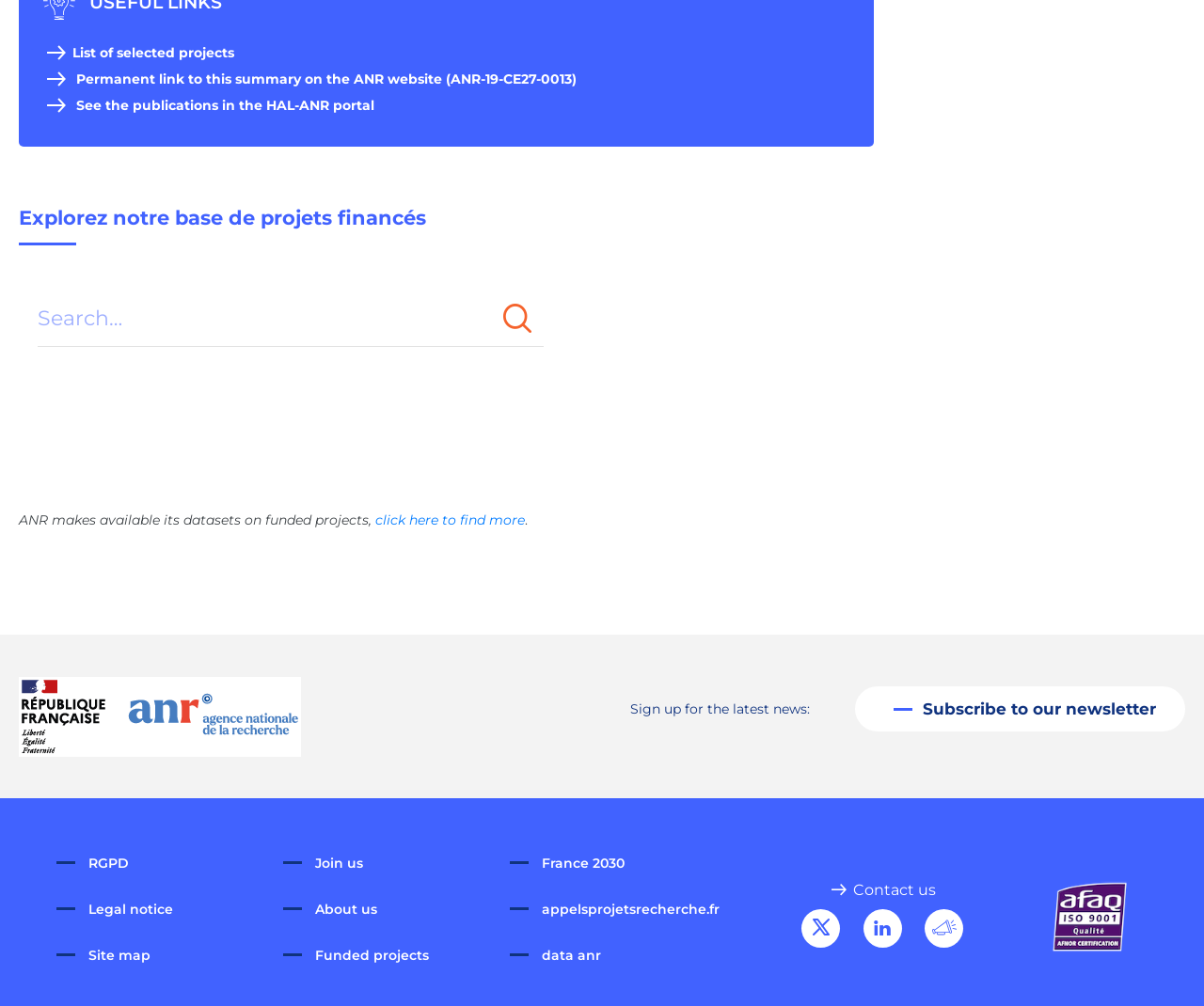Please mark the bounding box coordinates of the area that should be clicked to carry out the instruction: "Search for projects".

[0.031, 0.291, 0.452, 0.344]